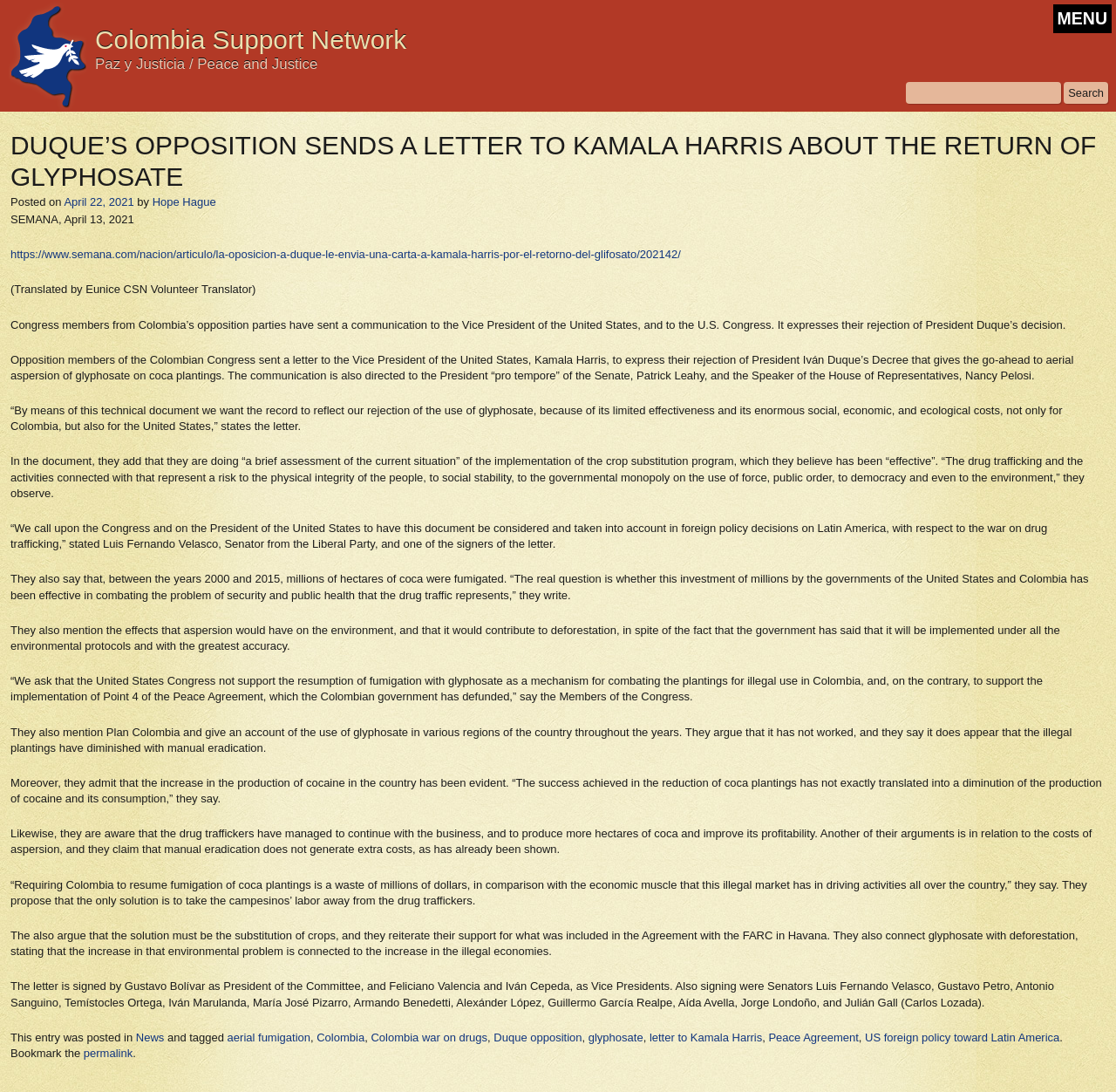Specify the bounding box coordinates for the region that must be clicked to perform the given instruction: "Read the news about DUQUE’S OPPOSITION SENDS A LETTER TO KAMALA HARRIS ABOUT THE RETURN OF GLYPHOSATE".

[0.009, 0.119, 0.991, 0.176]